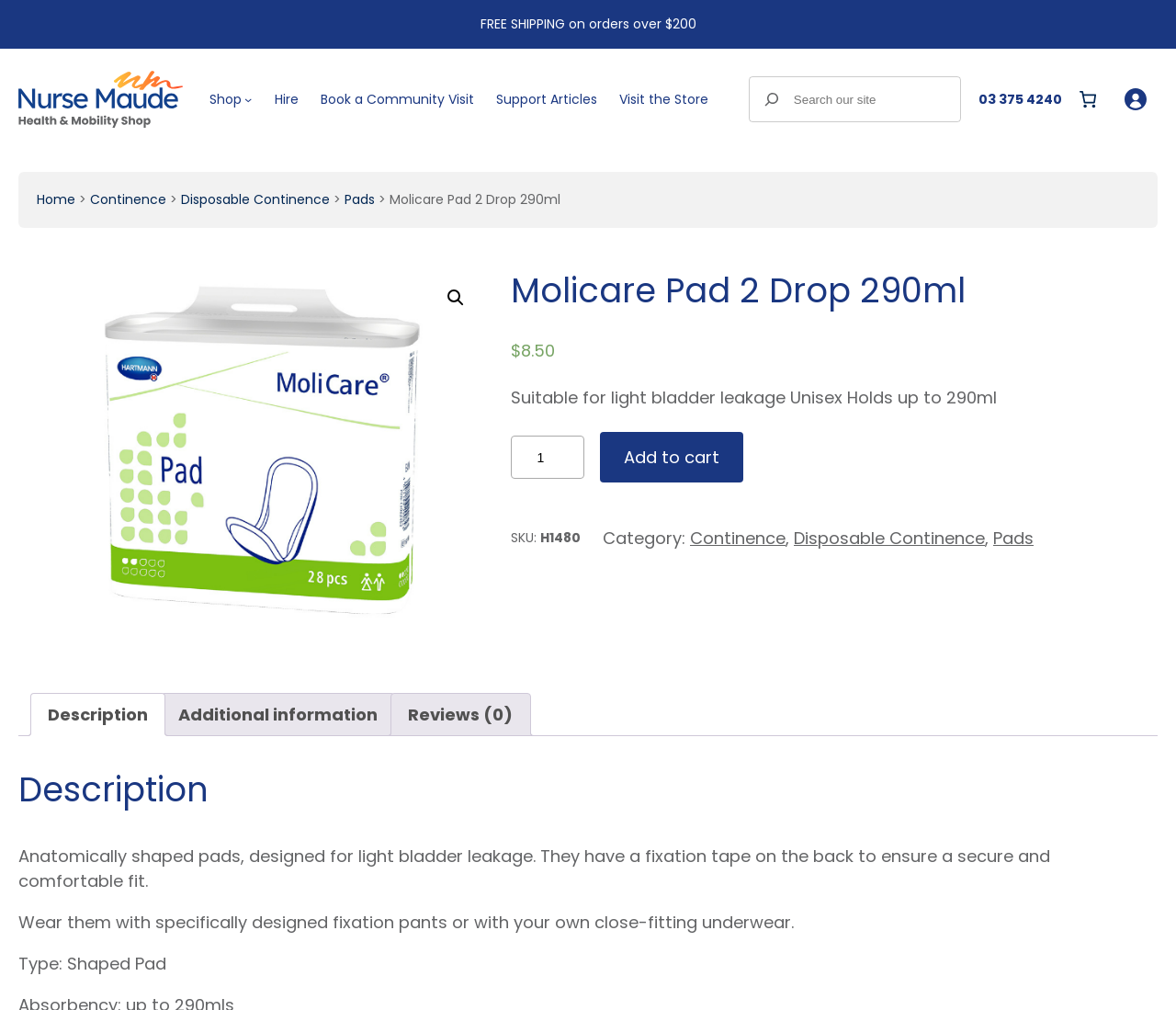Identify the bounding box coordinates of the specific part of the webpage to click to complete this instruction: "View product description".

[0.026, 0.686, 0.141, 0.729]